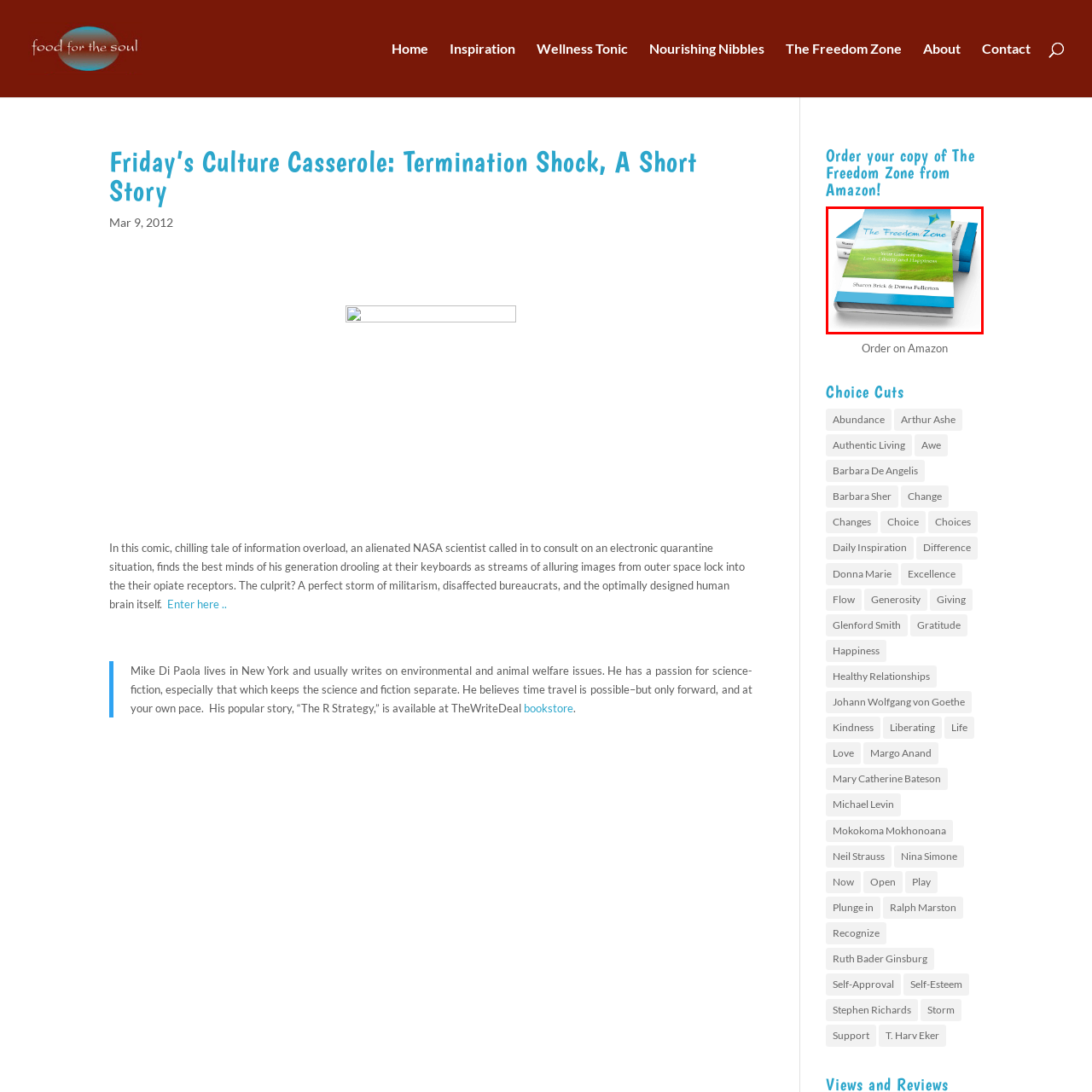What is the main theme of the book according to the image?
Examine the red-bounded area in the image carefully and respond to the question with as much detail as possible.

The caption states that the image conveys 'themes of freedom and positivity', which implies that the main theme of the book is related to these concepts.